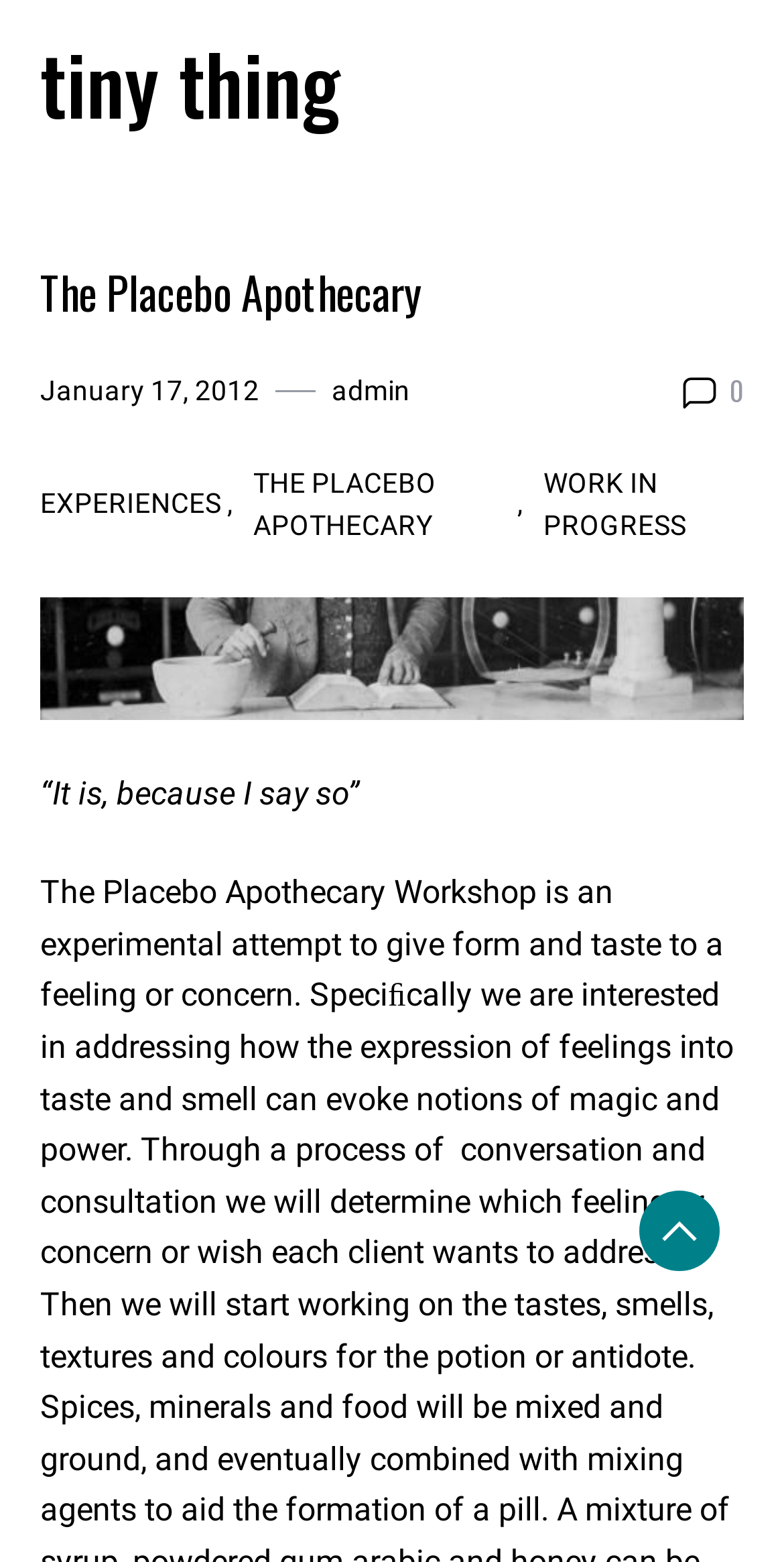Using the element description provided, determine the bounding box coordinates in the format (top-left x, top-left y, bottom-right x, bottom-right y). Ensure that all values are floating point numbers between 0 and 1. Element description: parent_node: January 17, 2012

[0.051, 0.442, 0.949, 0.466]